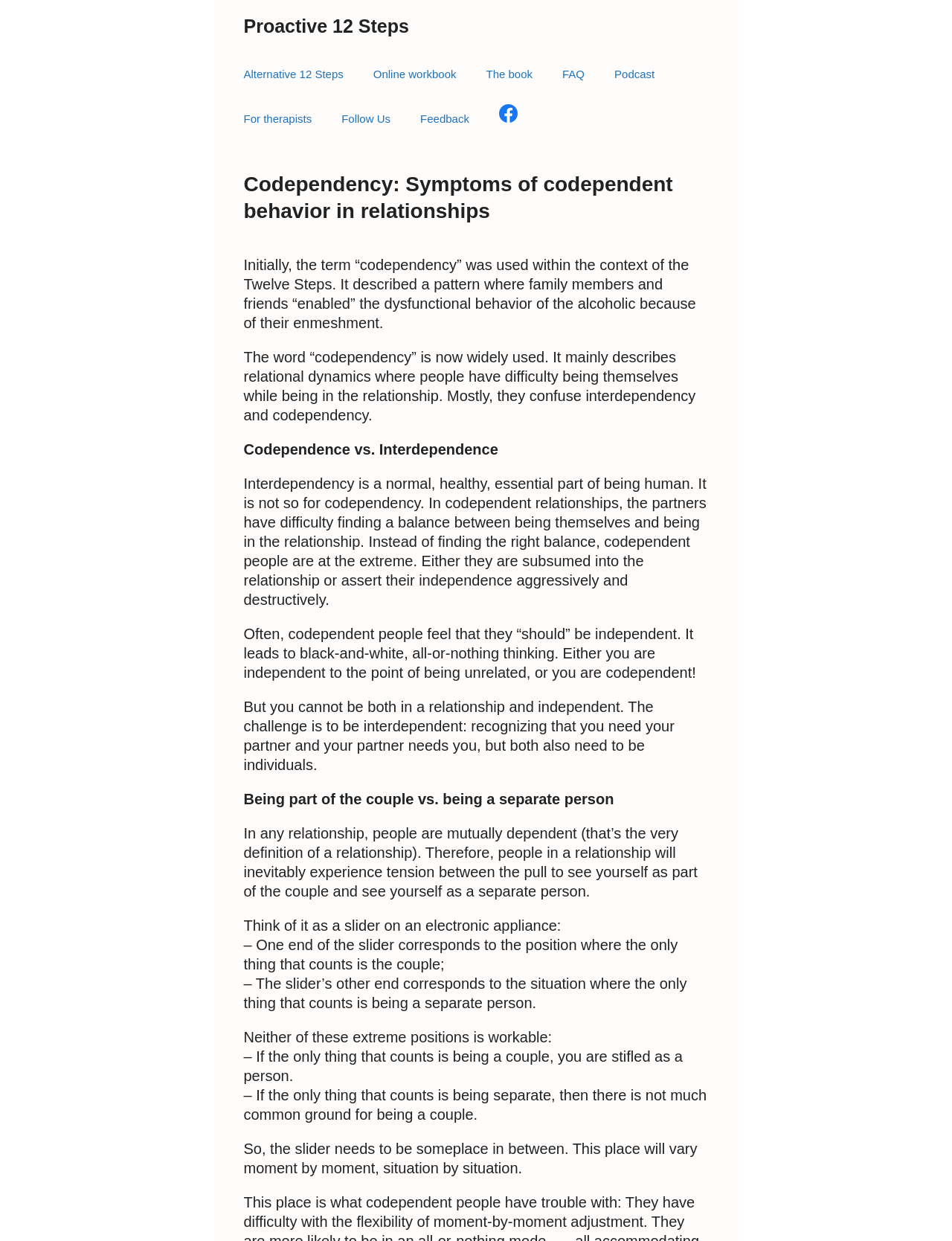Determine the bounding box coordinates of the clickable area required to perform the following instruction: "Follow the 'For therapists' link". The coordinates should be represented as four float numbers between 0 and 1: [left, top, right, bottom].

[0.24, 0.078, 0.343, 0.114]